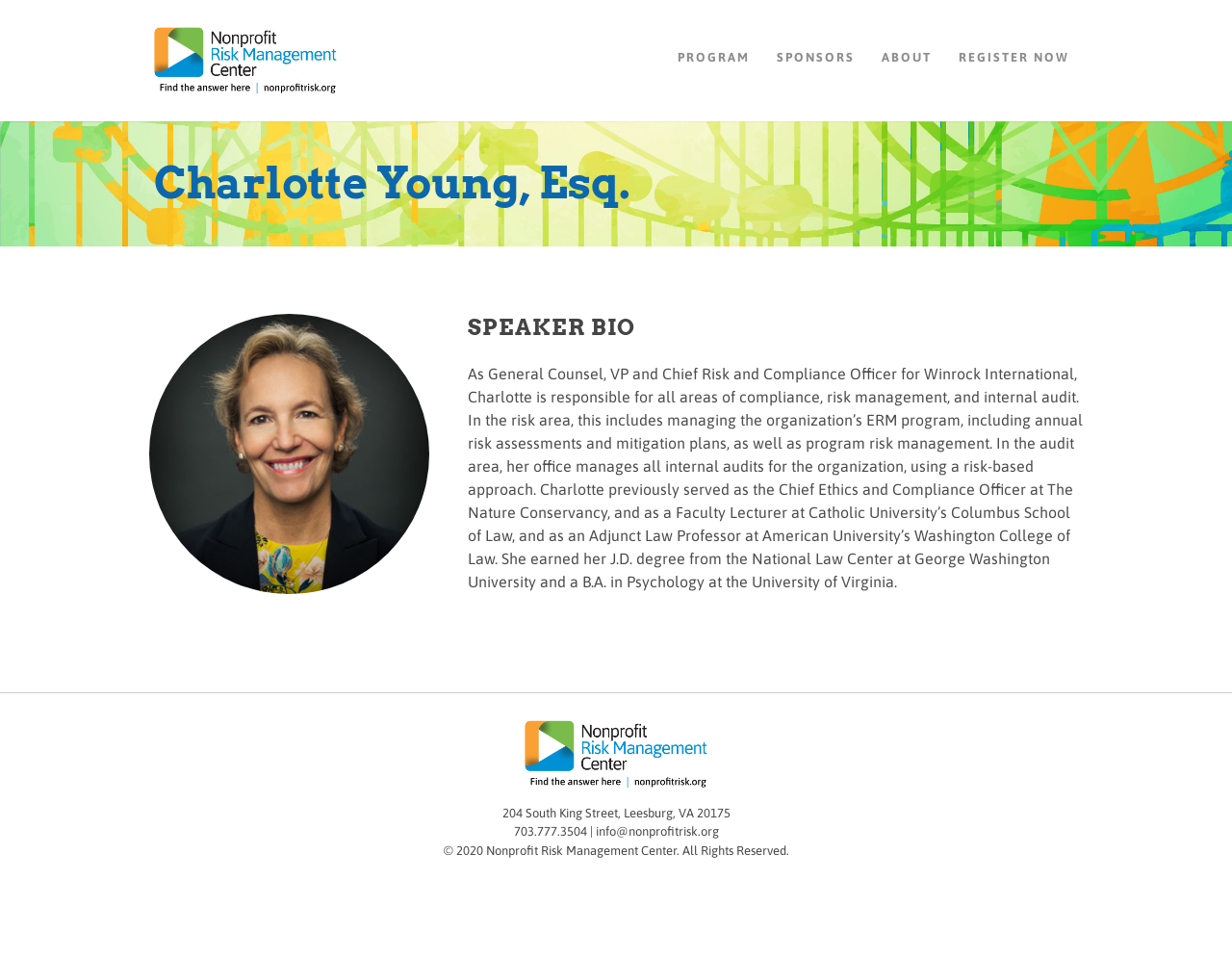What is the phone number of the Nonprofit Risk Management Center?
Can you give a detailed and elaborate answer to the question?

The phone number of the Nonprofit Risk Management Center is mentioned at the bottom of the webpage, which is 703.777.3504.